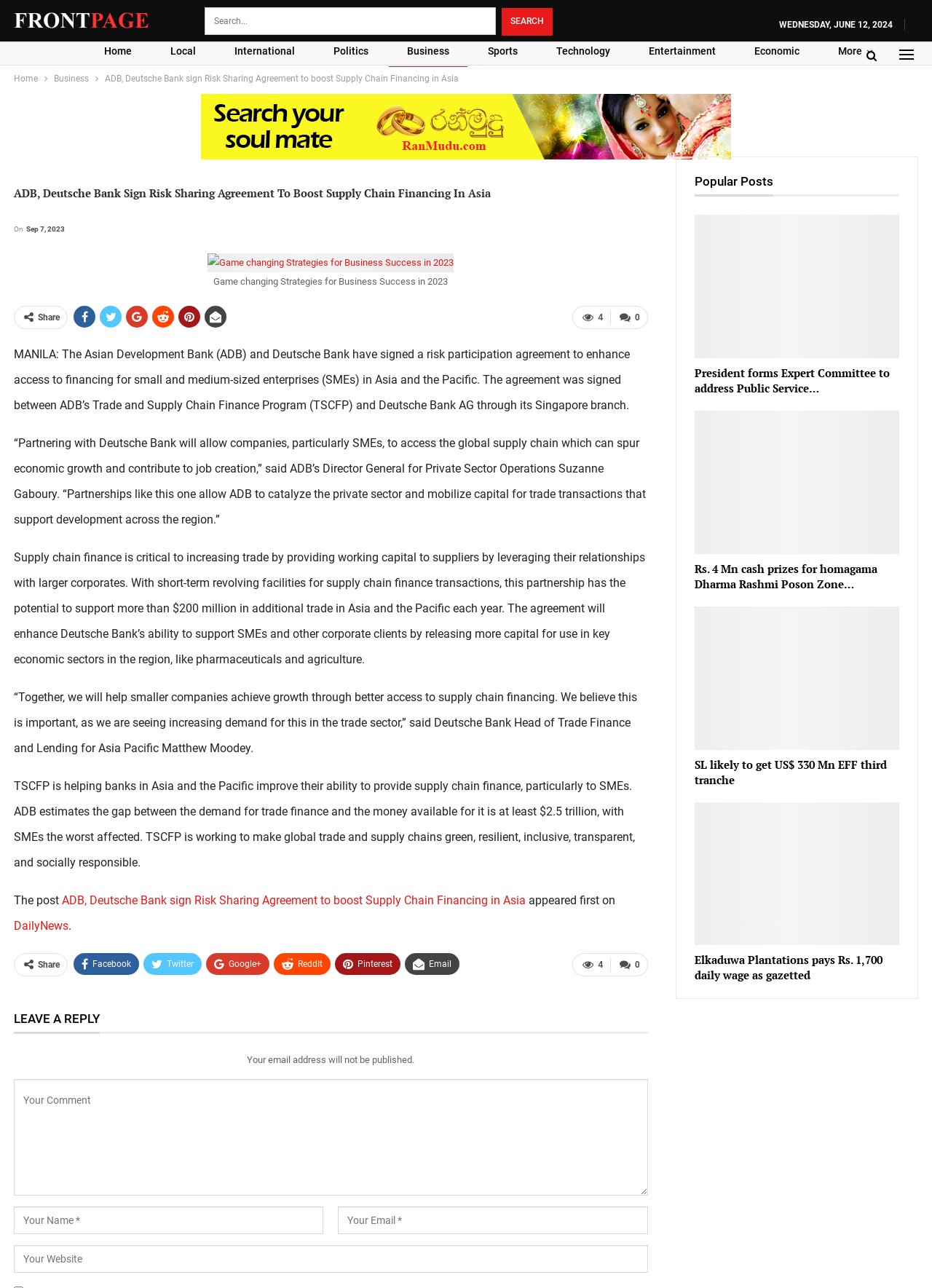Indicate the bounding box coordinates of the element that needs to be clicked to satisfy the following instruction: "view the services offered". The coordinates should be four float numbers between 0 and 1, i.e., [left, top, right, bottom].

None